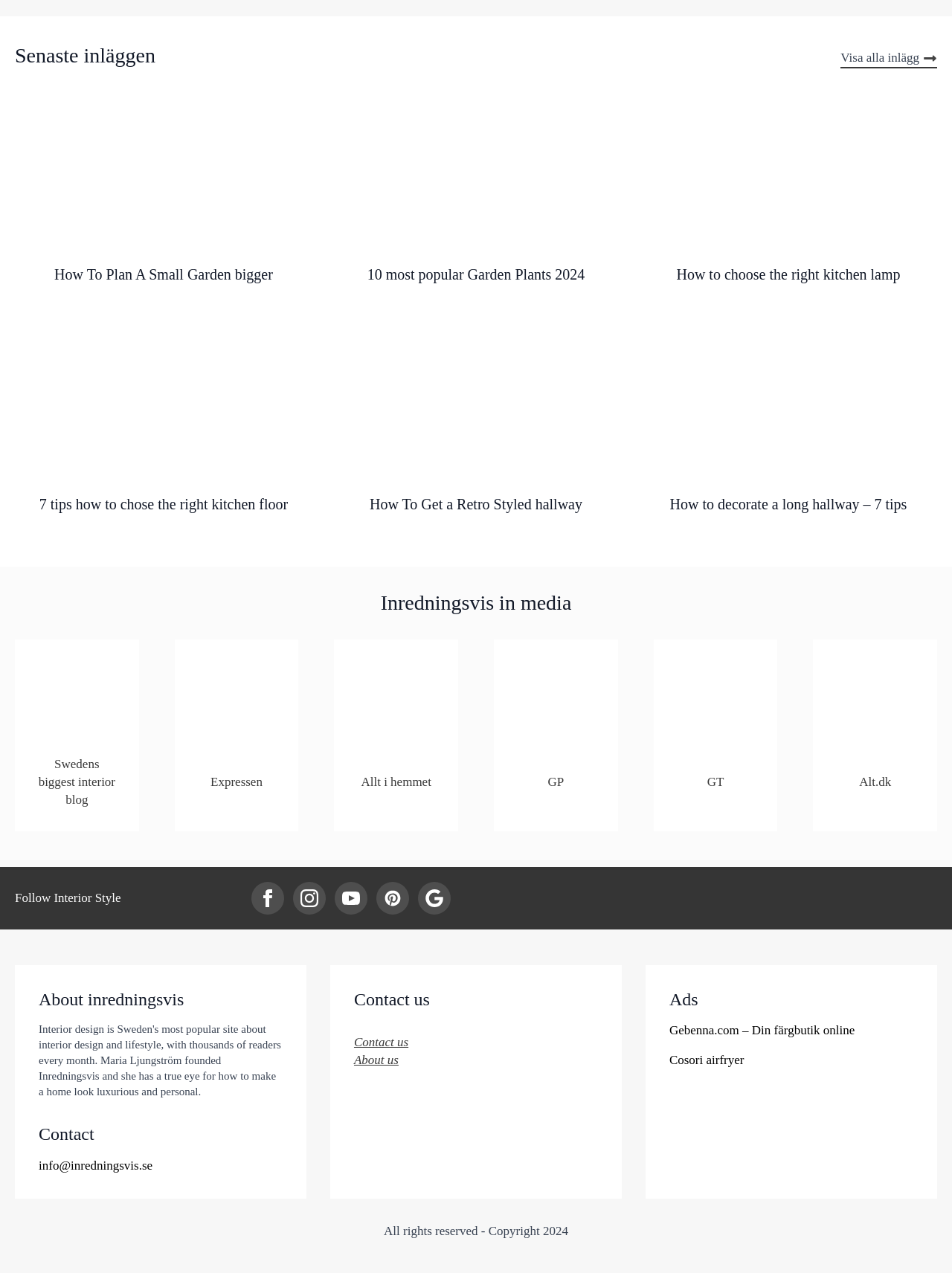Identify the coordinates of the bounding box for the element that must be clicked to accomplish the instruction: "Learn more about inredningsvis in media".

[0.4, 0.464, 0.6, 0.483]